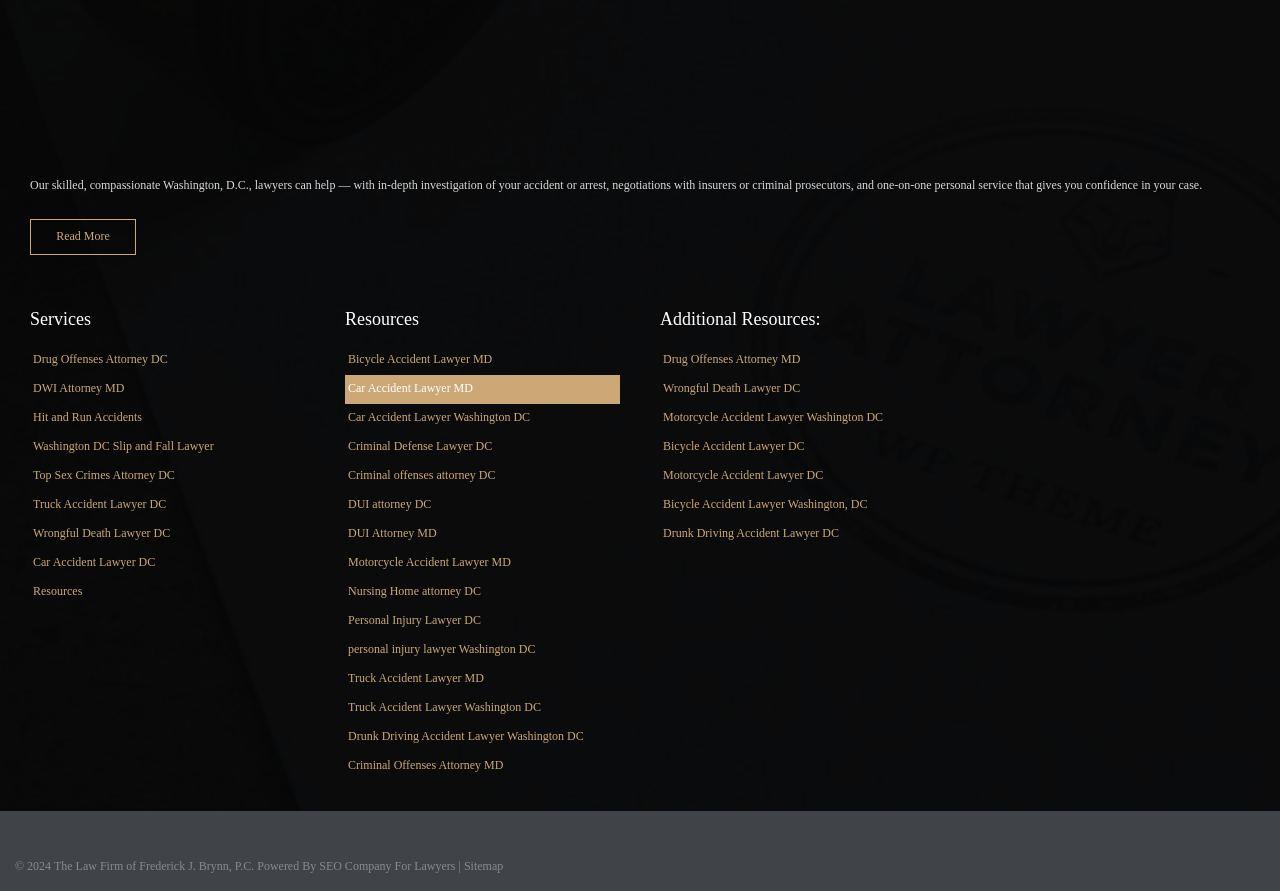Please locate the bounding box coordinates of the element that needs to be clicked to achieve the following instruction: "Find a lawyer for wrongful death cases in DC". The coordinates should be four float numbers between 0 and 1, i.e., [left, top, right, bottom].

[0.516, 0.421, 0.73, 0.454]